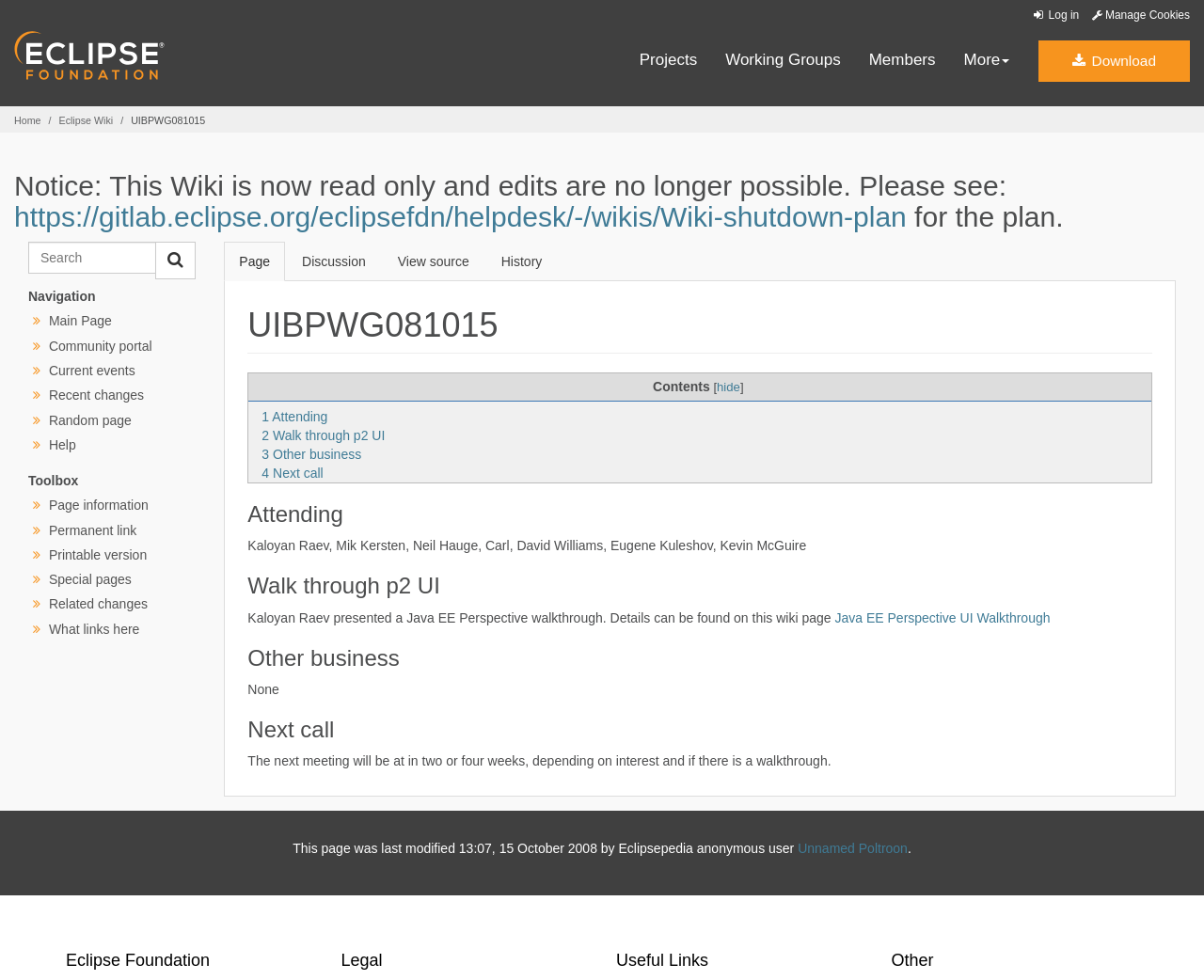Using the element description provided, determine the bounding box coordinates in the format (top-left x, top-left y, bottom-right x, bottom-right y). Ensure that all values are floating point numbers between 0 and 1. Element description: 3 Other business

[0.217, 0.456, 0.3, 0.471]